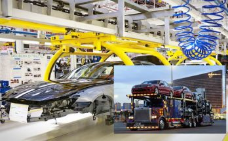Elaborate on all the elements present in the image.

The image showcases a modern automobile manufacturing facility, highlighting the intricate assembly line where vehicles are meticulously constructed. Dominating the scene is a partially assembled car on the assembly line, set against a backdrop of advanced industrial machinery and equipment, showcasing the cutting-edge technology used in today's automotive production. 

In the lower right corner, there is a smaller image of a truck transporting finished cars, illustrating the logistics and distribution aspect of the automotive industry. This juxtaposition of manufacturing and transport emphasizes the entire lifecycle of a vehicle, from production to delivery, reflecting the complexity and scale of the automotive sector. 

This visual is particularly relevant in the context of discussions around the automotive industry's economic impact and its evolving dynamics, such as the need for structured training and specialization within the field.